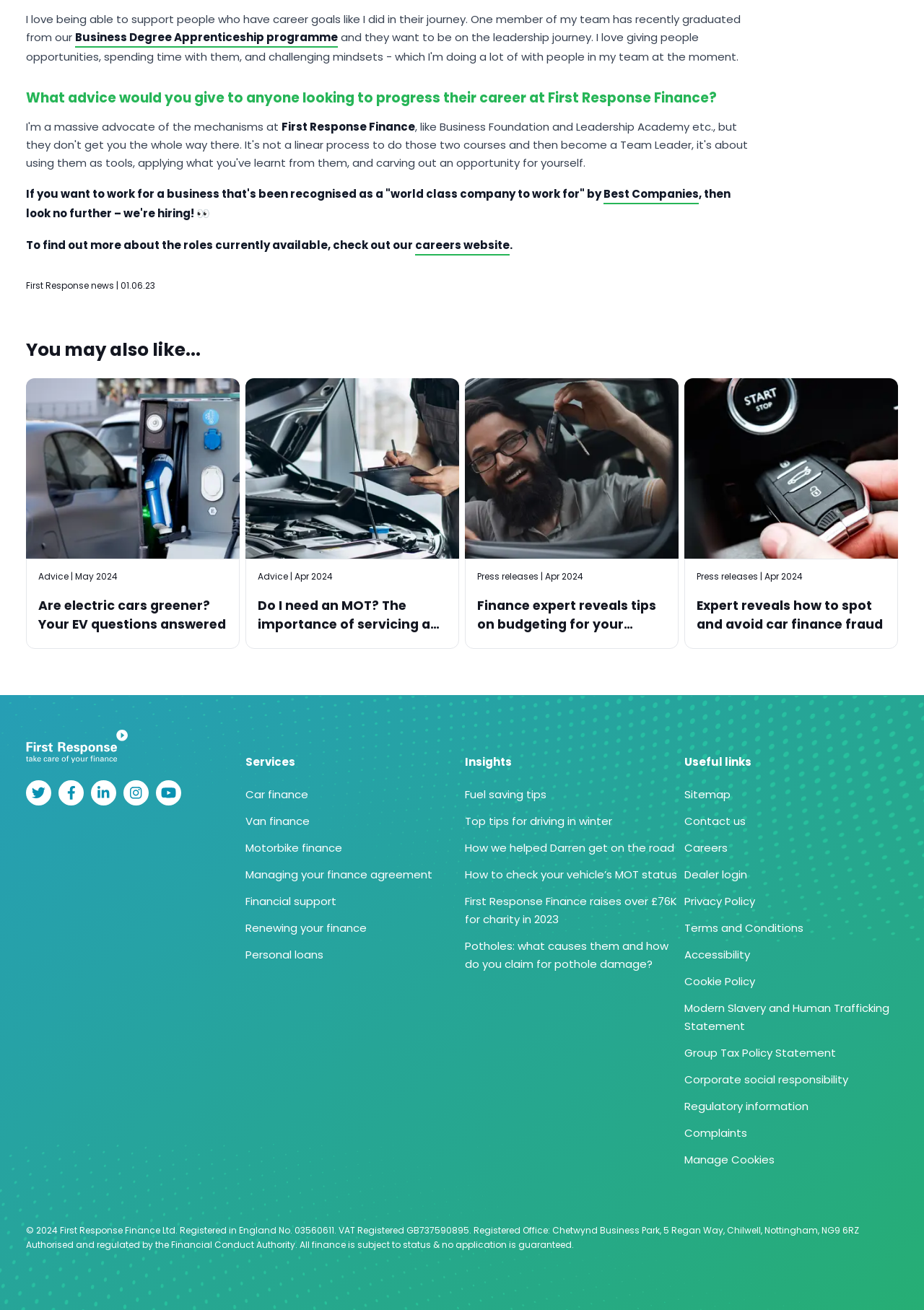What is the topic of the article 'Are electric cars greener?'
Using the information presented in the image, please offer a detailed response to the question.

The article 'Are electric cars greener?' is listed under the 'You may also like...' section, and its topic is about electric cars, as indicated by its title.